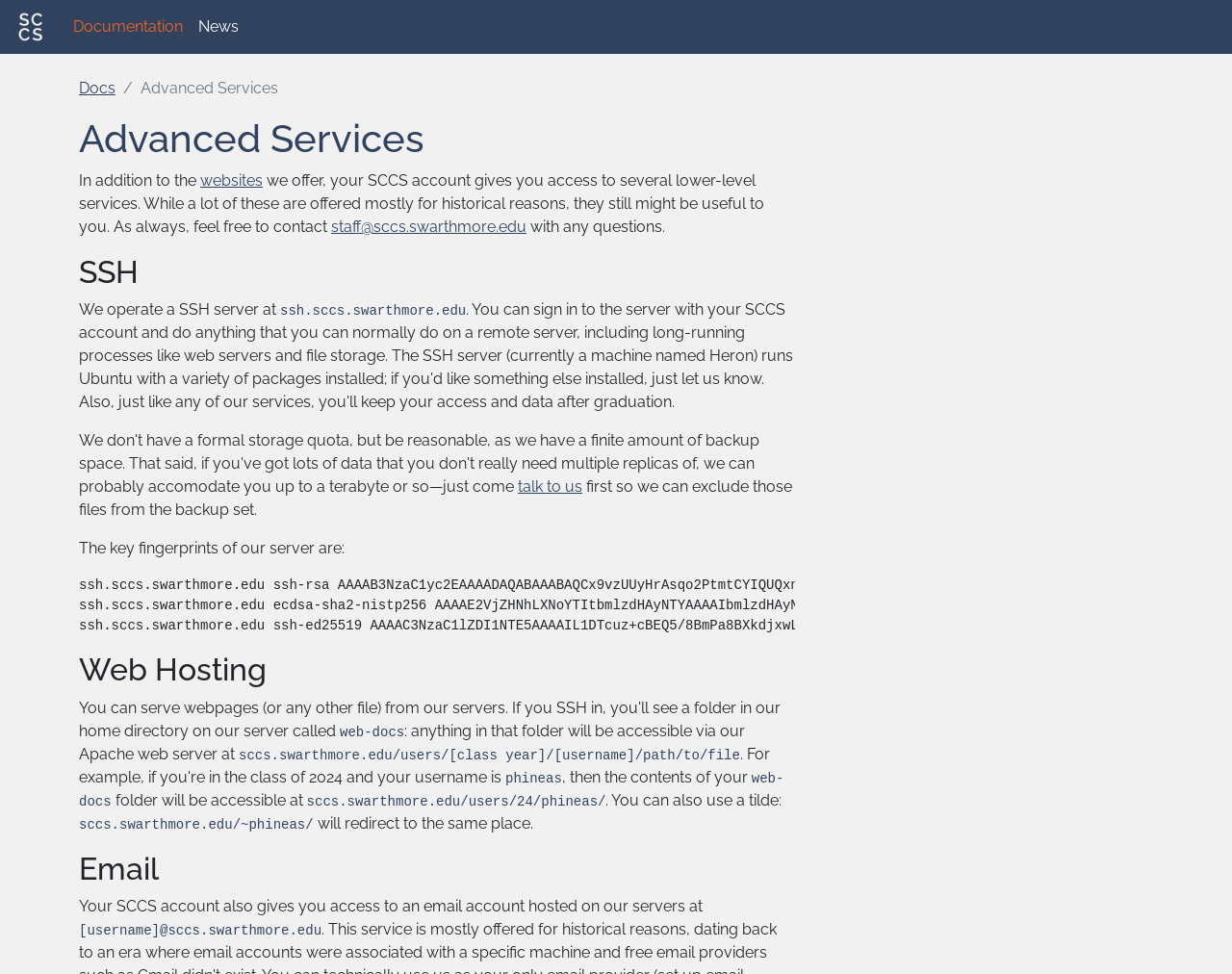Who can I contact with questions?
Give a detailed and exhaustive answer to the question.

The webpage suggests contacting staff@sccs.swarthmore.edu with any questions, as mentioned in the introductory paragraph.